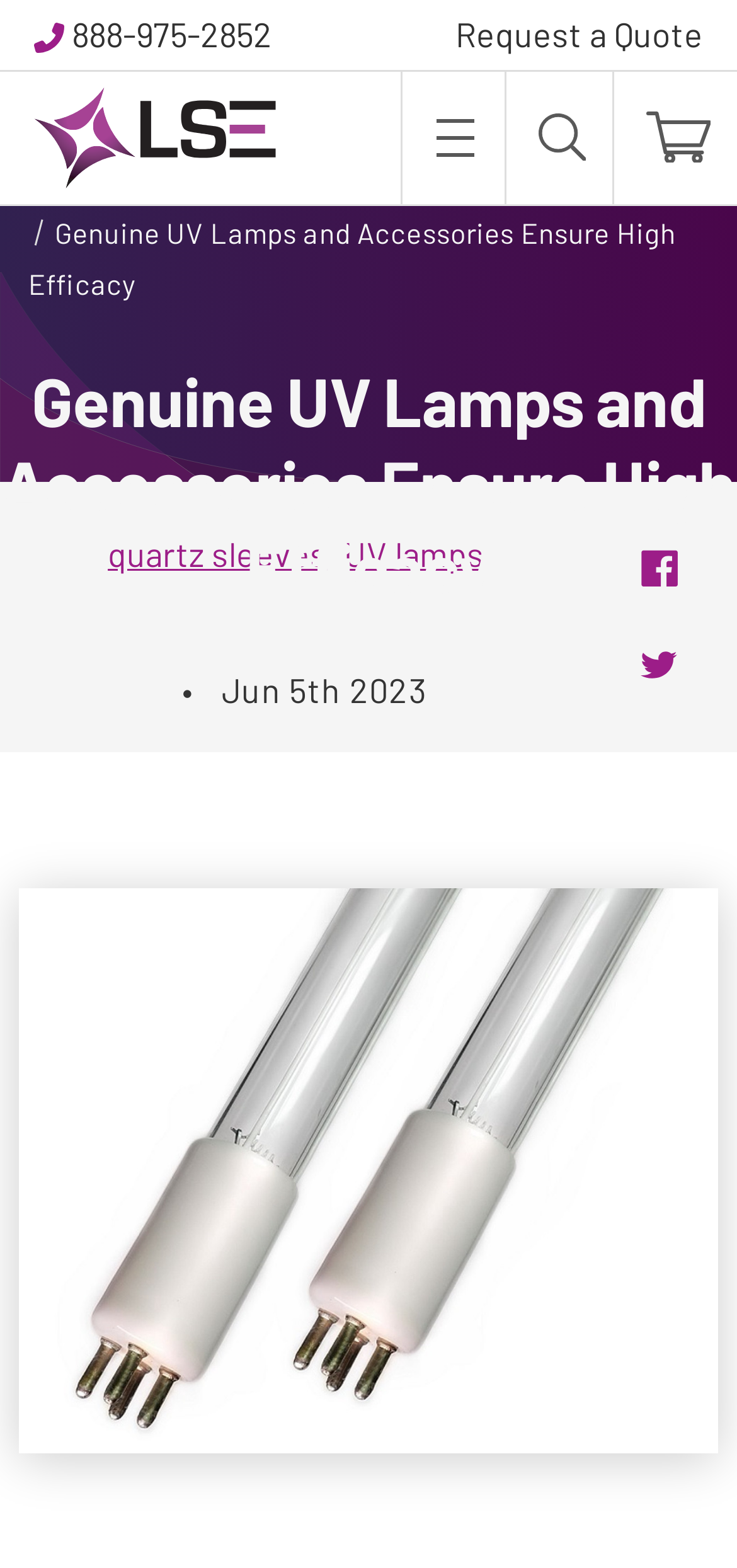What is above the navigation menu?
Using the image, respond with a single word or phrase.

Header graphic